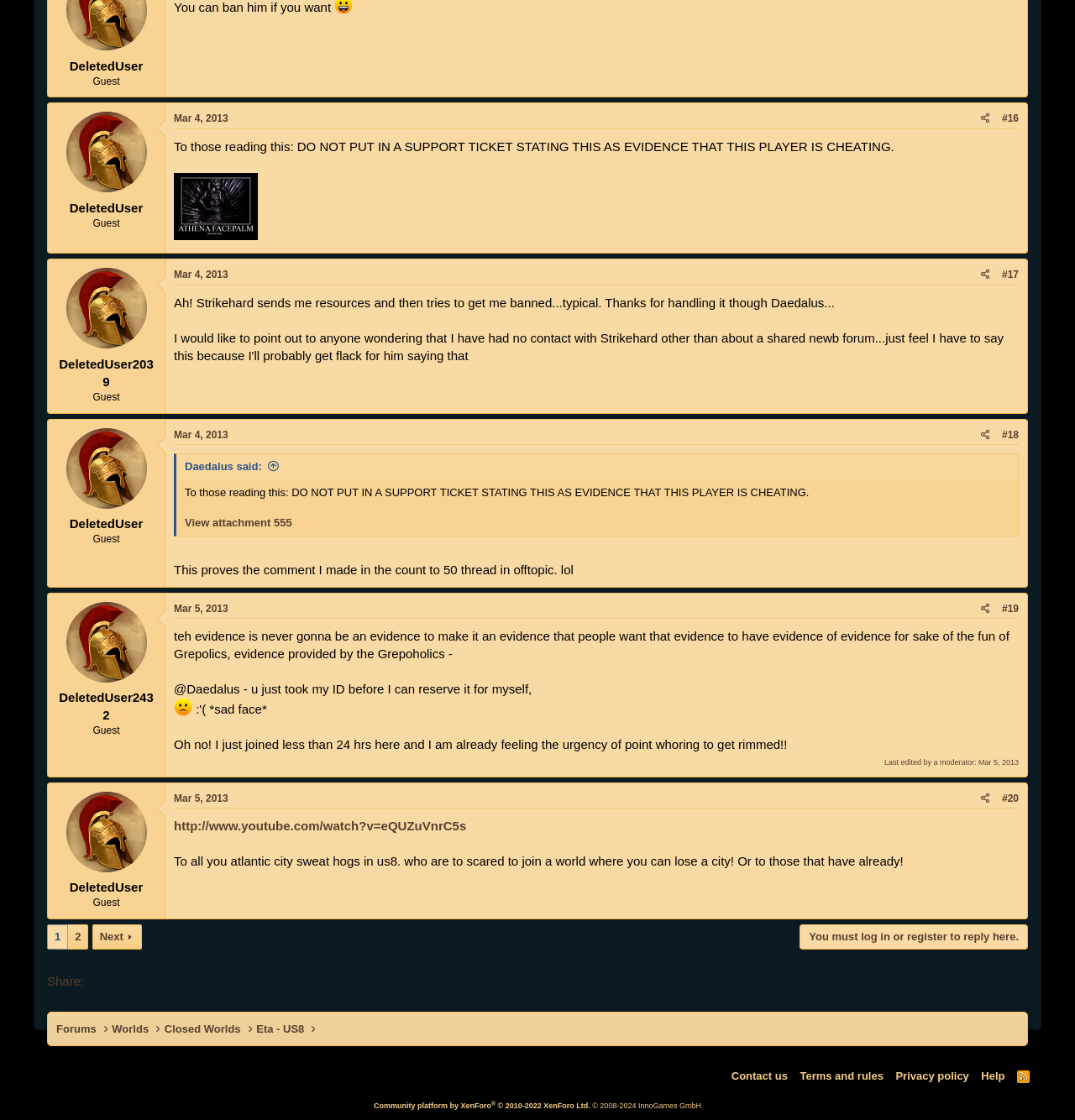Based on the element description Closed Worlds, identify the bounding box coordinates for the UI element. The coordinates should be in the format (top-left x, top-left y, bottom-right x, bottom-right y) and within the 0 to 1 range.

[0.153, 0.911, 0.224, 0.926]